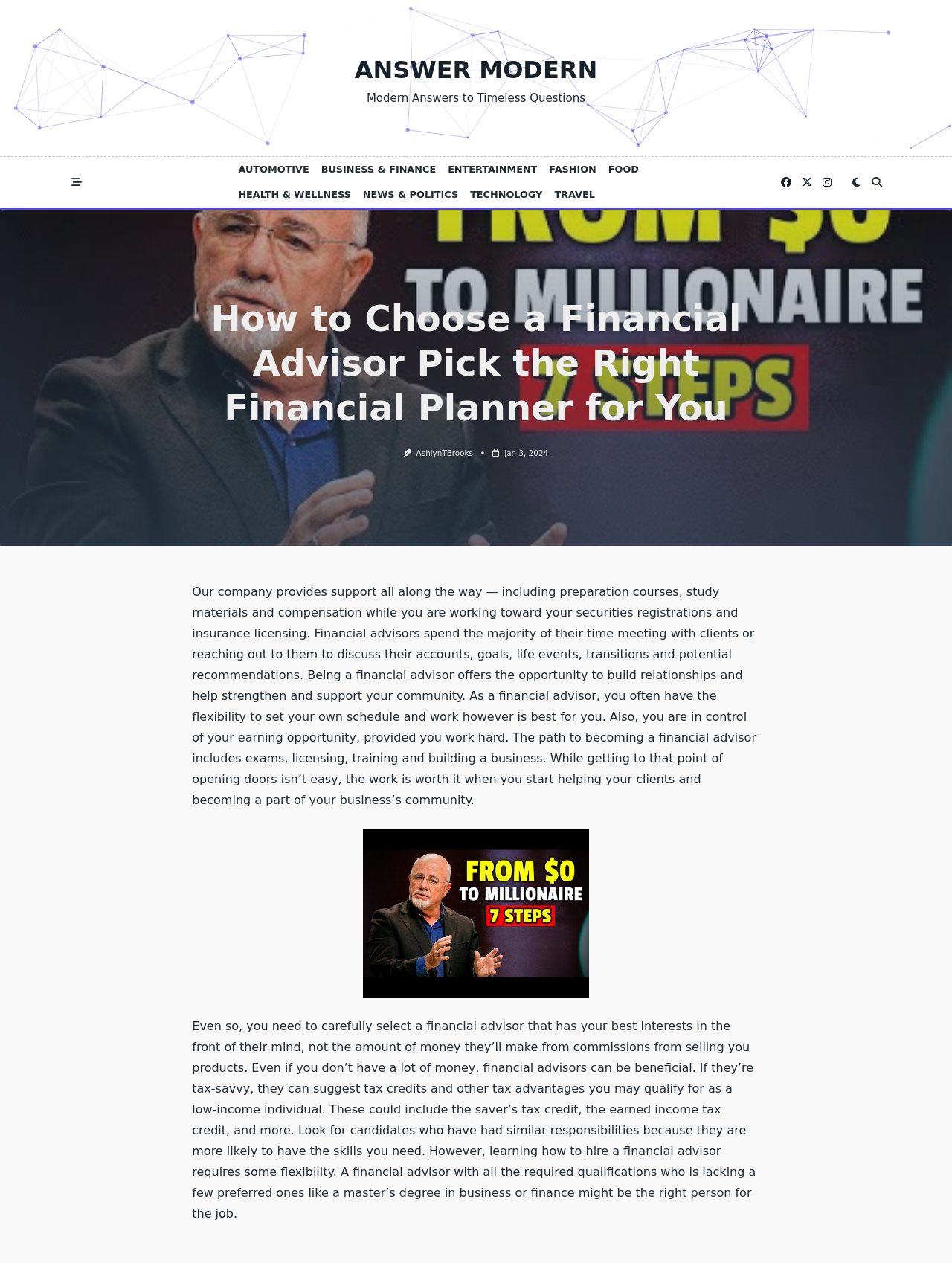Specify the bounding box coordinates of the region I need to click to perform the following instruction: "Click the Jan 3, 2024 link". The coordinates must be four float numbers in the range of 0 to 1, i.e., [left, top, right, bottom].

[0.53, 0.355, 0.576, 0.362]